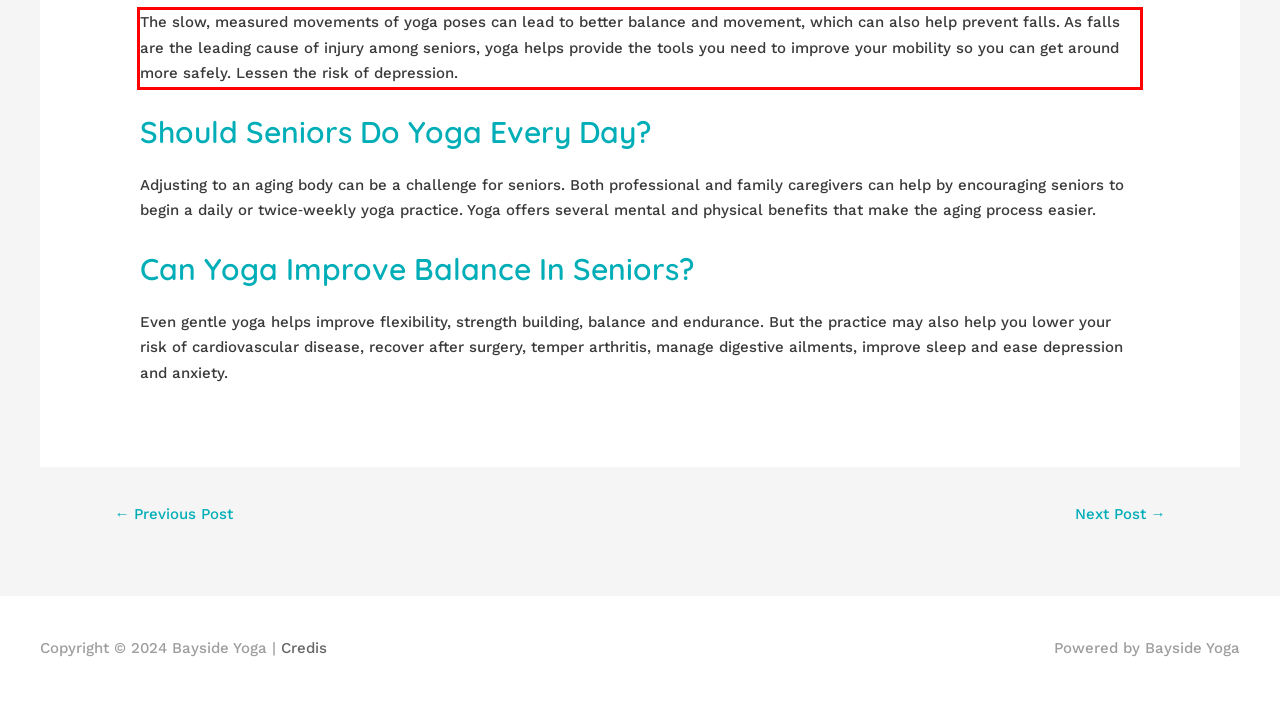Identify the red bounding box in the webpage screenshot and perform OCR to generate the text content enclosed.

The slow, measured movements of yoga poses can lead to better balance and movement, which can also help prevent falls. As falls are the leading cause of injury among seniors, yoga helps provide the tools you need to improve your mobility so you can get around more safely. Lessen the risk of depression.